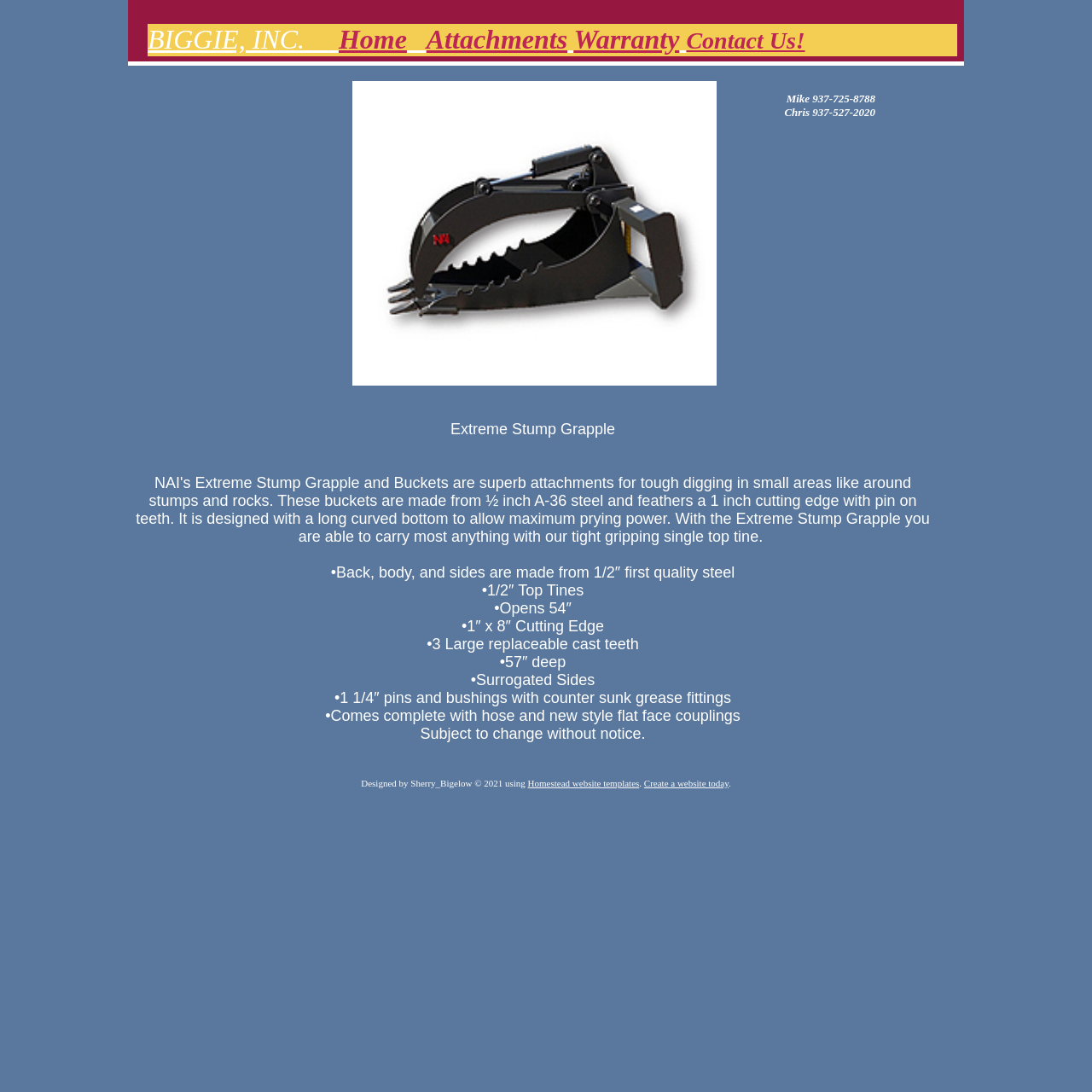How many replaceable cast teeth are there?
Analyze the image and provide a thorough answer to the question.

This information can be found in the product description section, in the static text element that starts with '•3 Large replaceable cast teeth'.